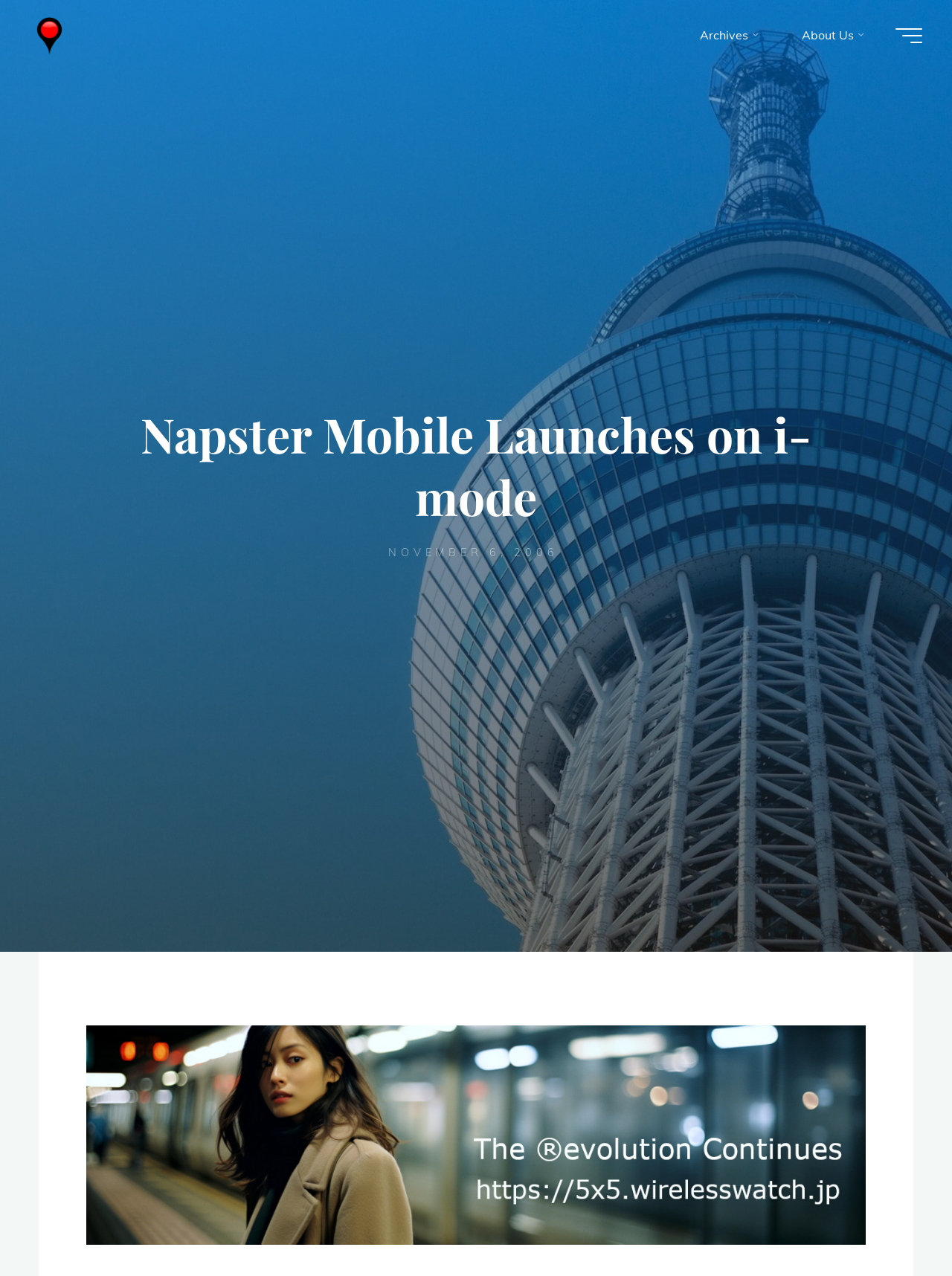Please provide a comprehensive response to the question based on the details in the image: What is the name of the website?

I found the name of the website by looking at the link element at the top of the webpage, which is labeled 'Wireless Watch Japan'. This link is also accompanied by an image with the same name.